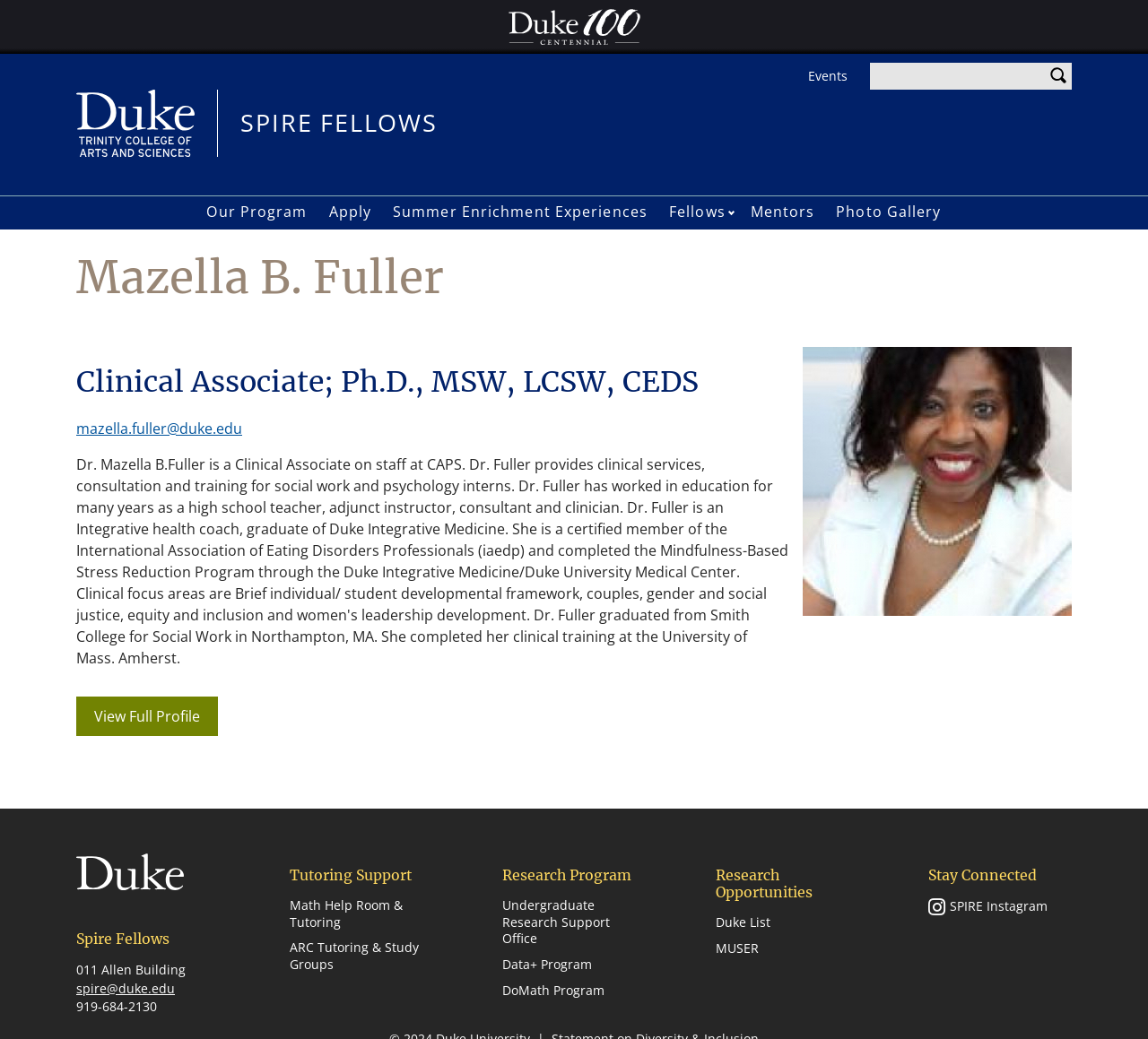Answer the question with a brief word or phrase:
What is the purpose of the 'Search' button?

To search the website